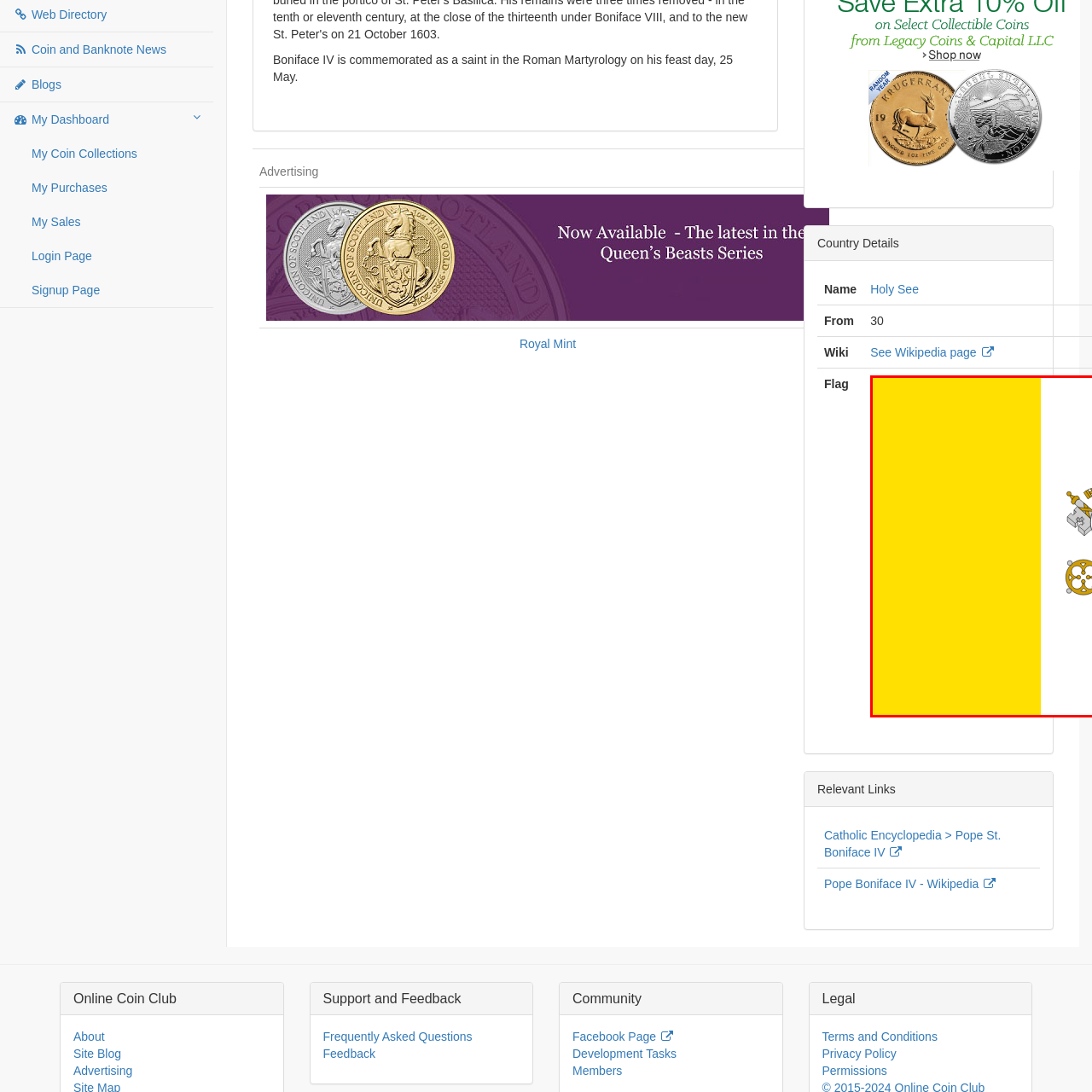View the area enclosed by the red box, What is the symbol of the authority of the Pope and the Catholic Church? Respond using one word or phrase.

The crossed keys of Saint Peter